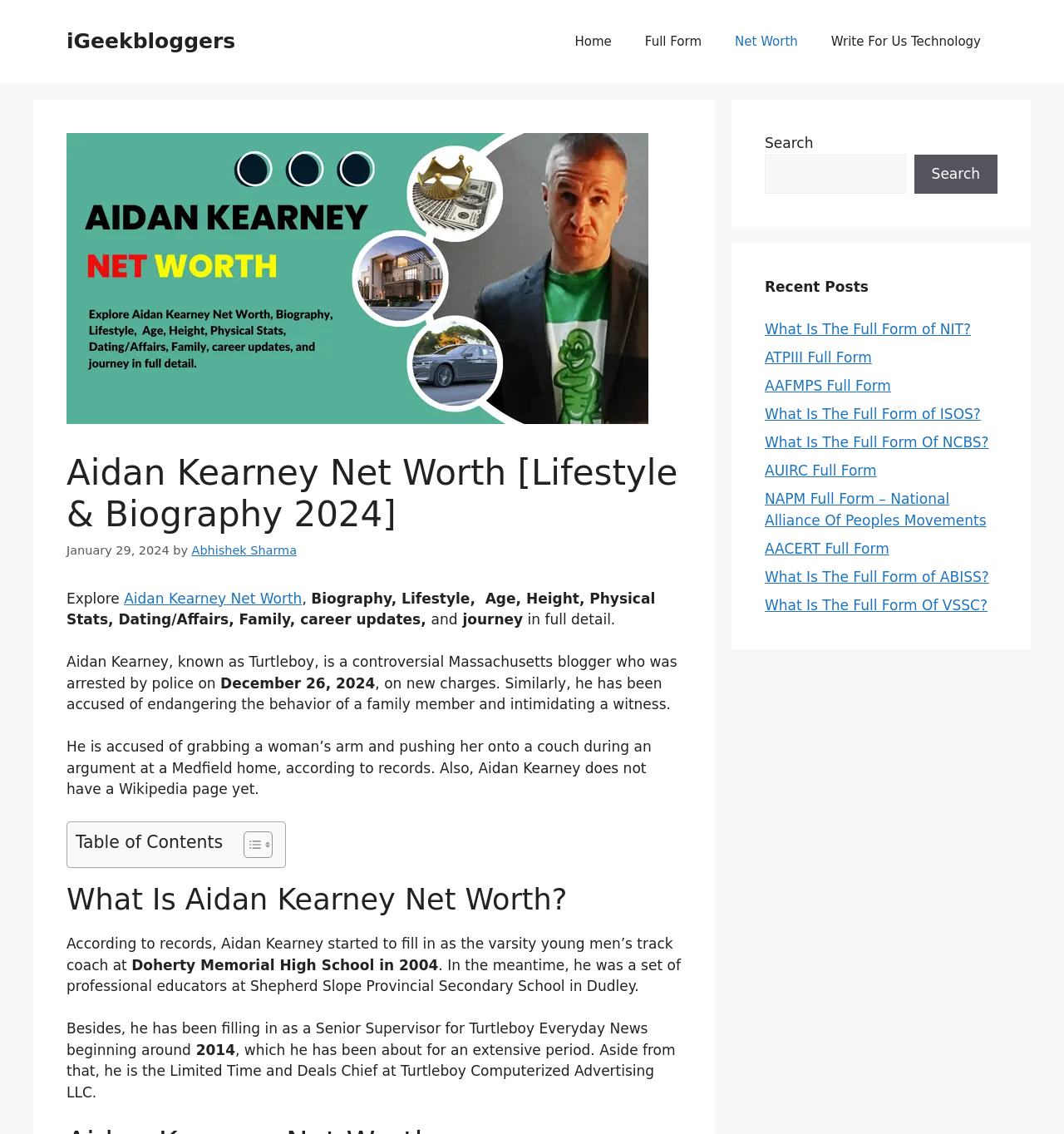What is the topic of the article?
Provide a detailed answer to the question using information from the image.

The article explores the wealth and financial achievements of Aidan Kearney, providing insights into his net worth and biography, including his lifestyle, age, height, physical stats, dating/affairs, family, and career updates.